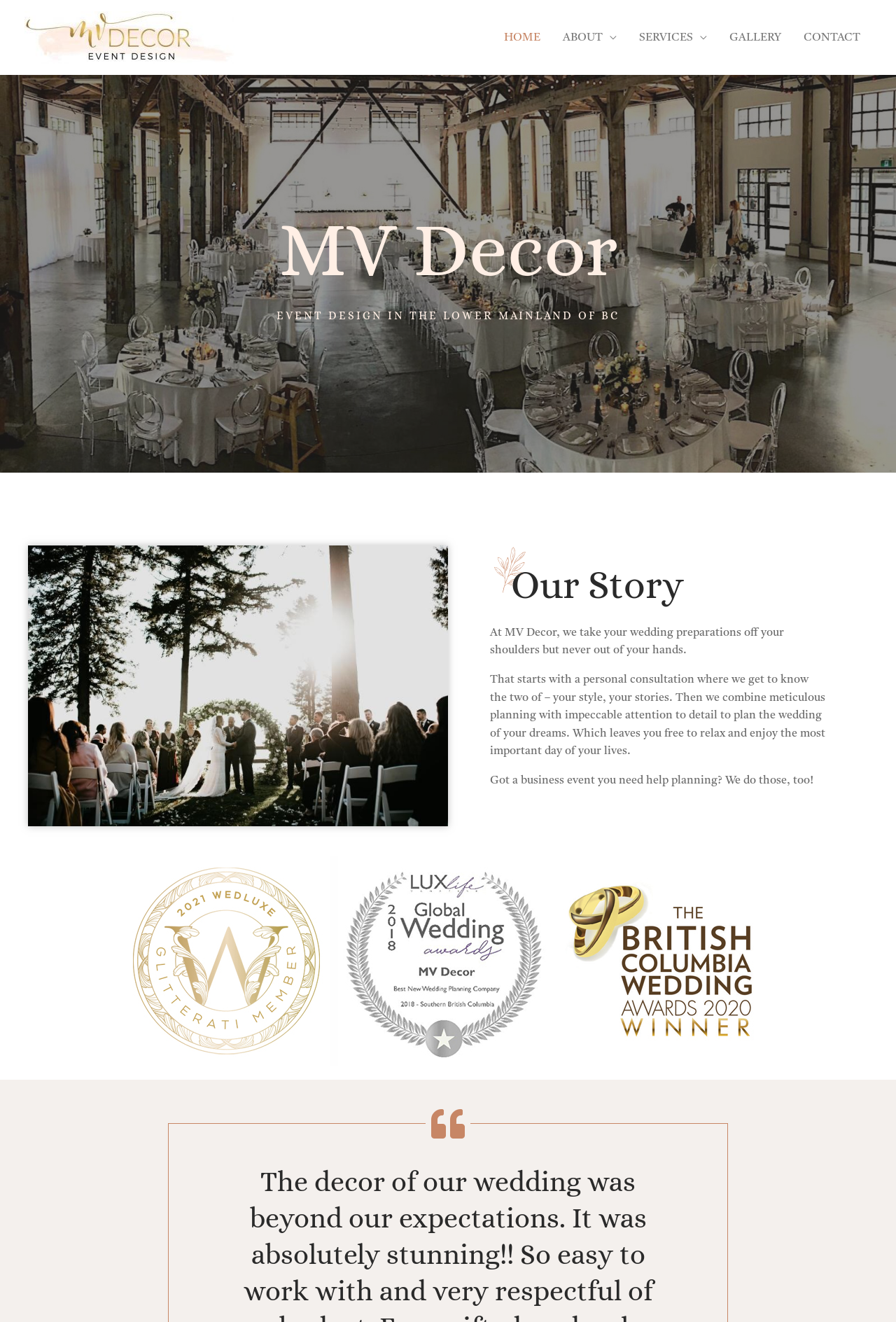What is the focus of MV Decor's event planning?
Use the information from the screenshot to give a comprehensive response to the question.

According to the webpage, MV Decor's event planning process starts with a personal consultation to get to know the clients' style and stories, and then combines meticulous planning with impeccable attention to detail to plan the event. This suggests that the focus of their event planning is on personal consultation and attention to detail.